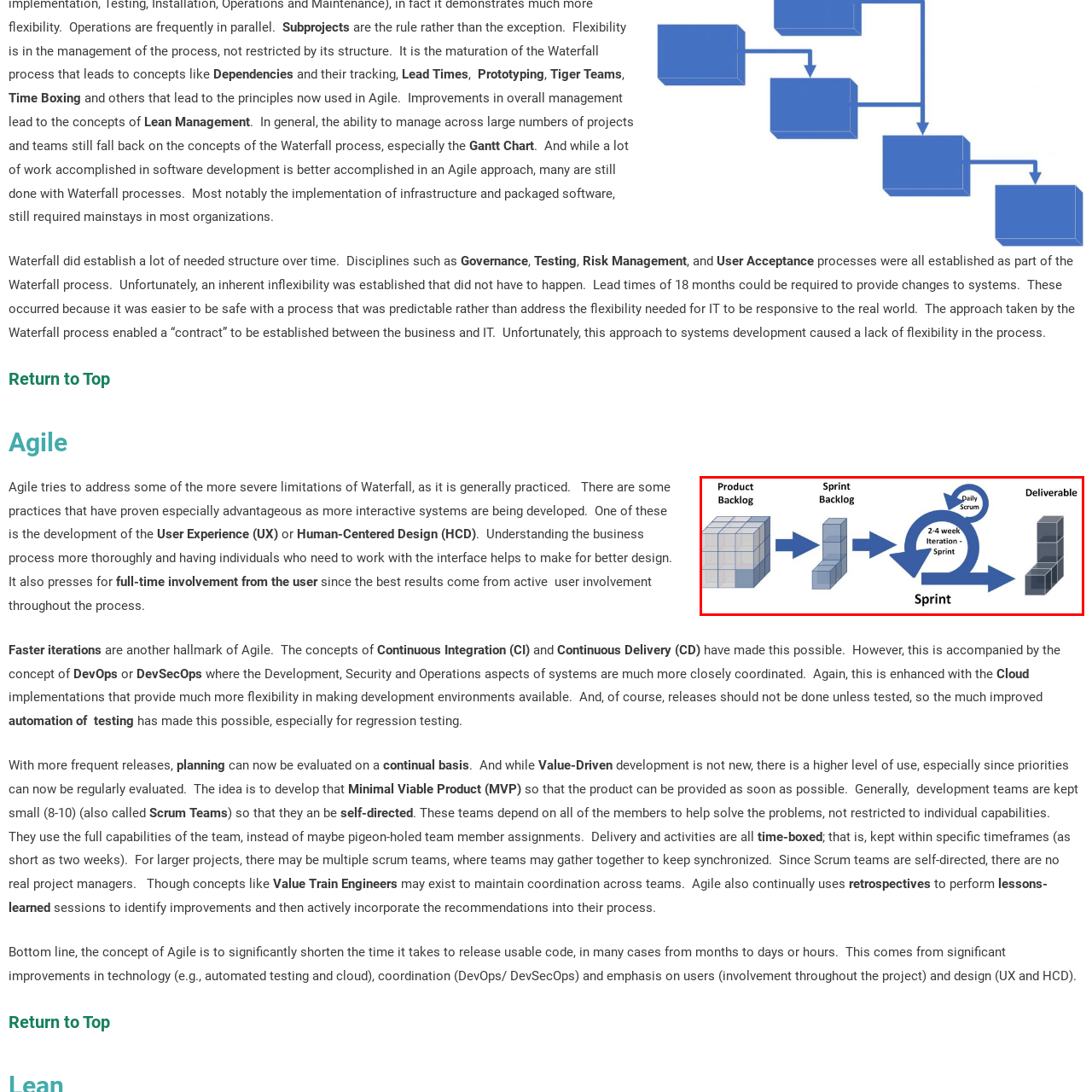Direct your attention to the section outlined in red and answer the following question with a single word or brief phrase: 
What is the purpose of the Daily Scrum?

Assess progress and address obstacles